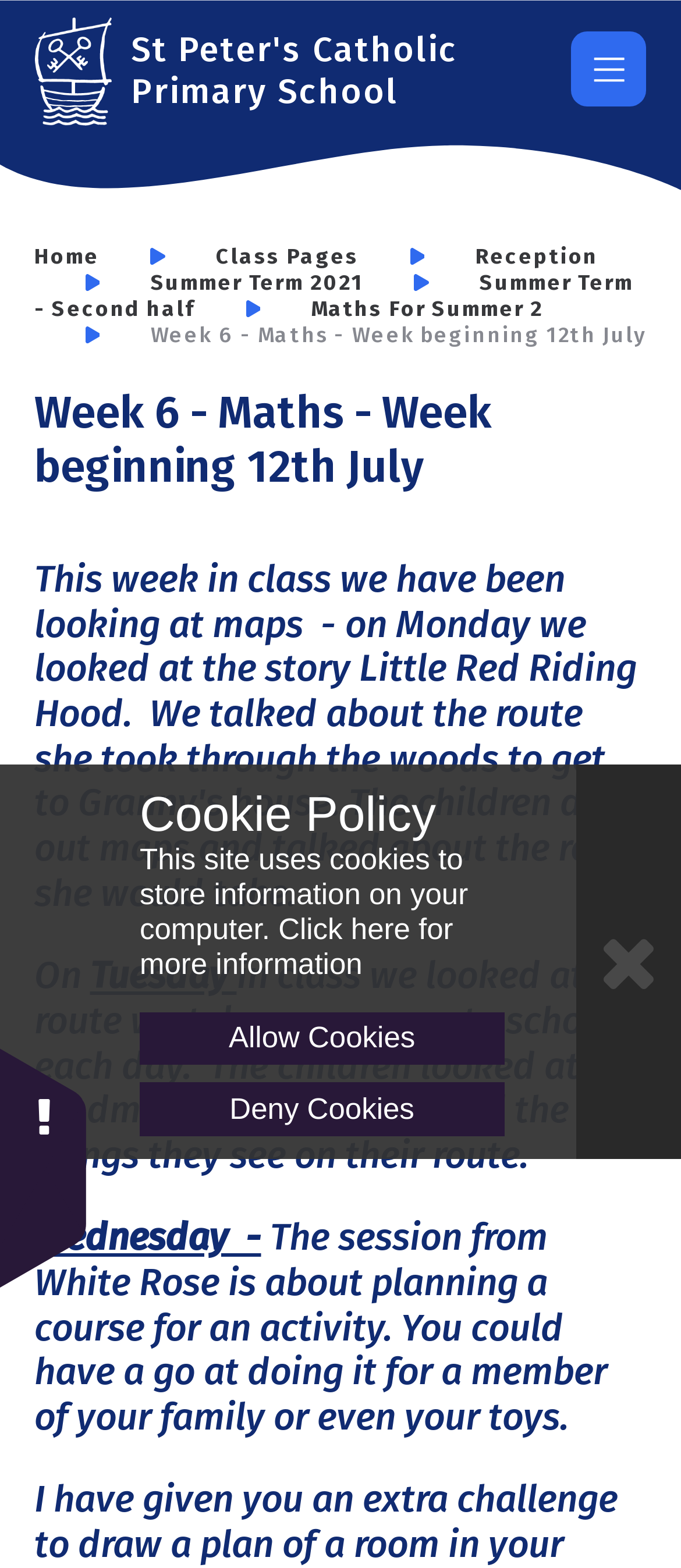Given the content of the image, can you provide a detailed answer to the question?
What is the name of the school?

The name of the school can be found in the top-left corner of the webpage, where it is written as 'St Peter's Catholic Primary School' in a heading element.